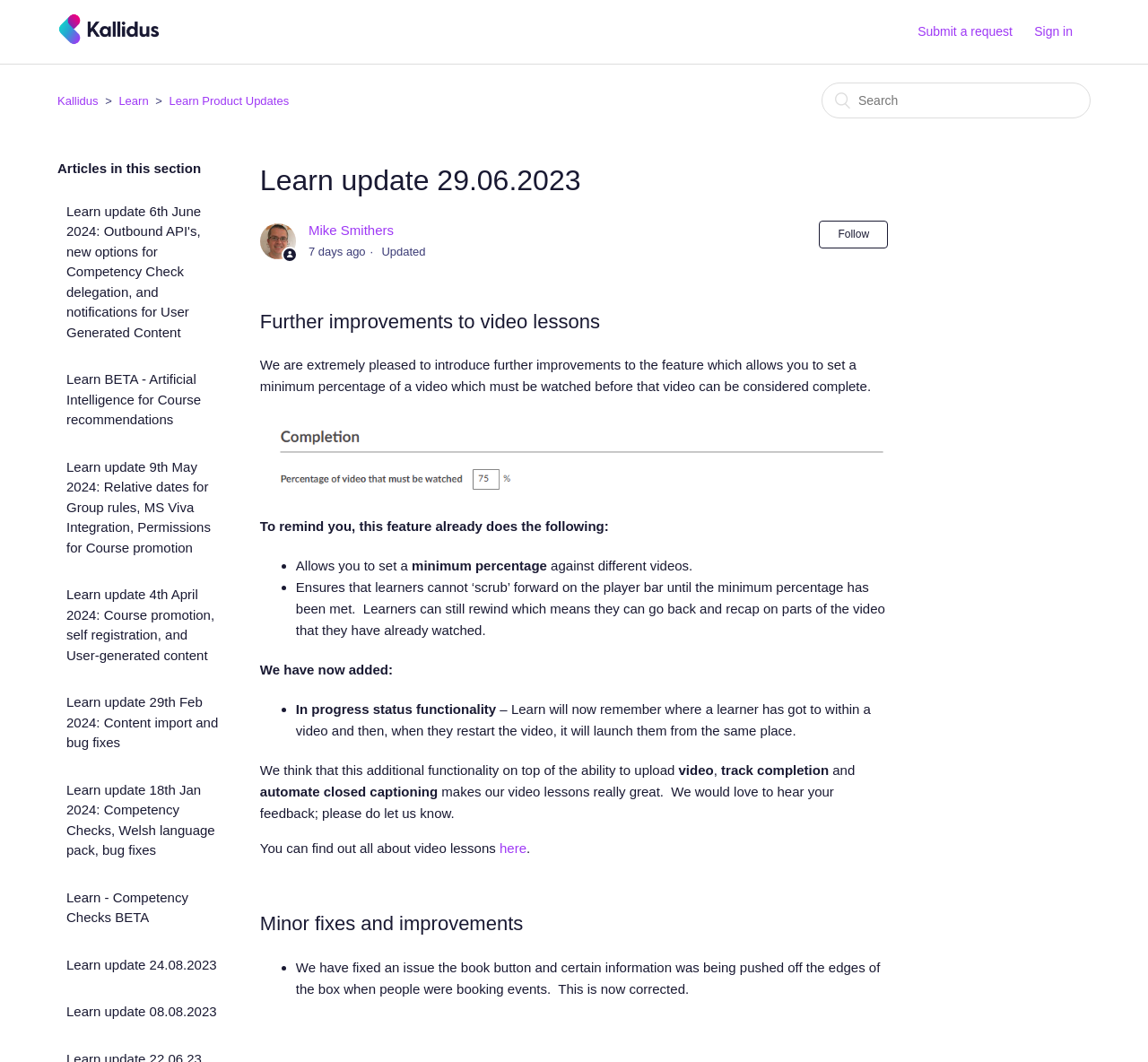Please find the bounding box coordinates in the format (top-left x, top-left y, bottom-right x, bottom-right y) for the given element description. Ensure the coordinates are floating point numbers between 0 and 1. Description: Follow

[0.714, 0.208, 0.774, 0.234]